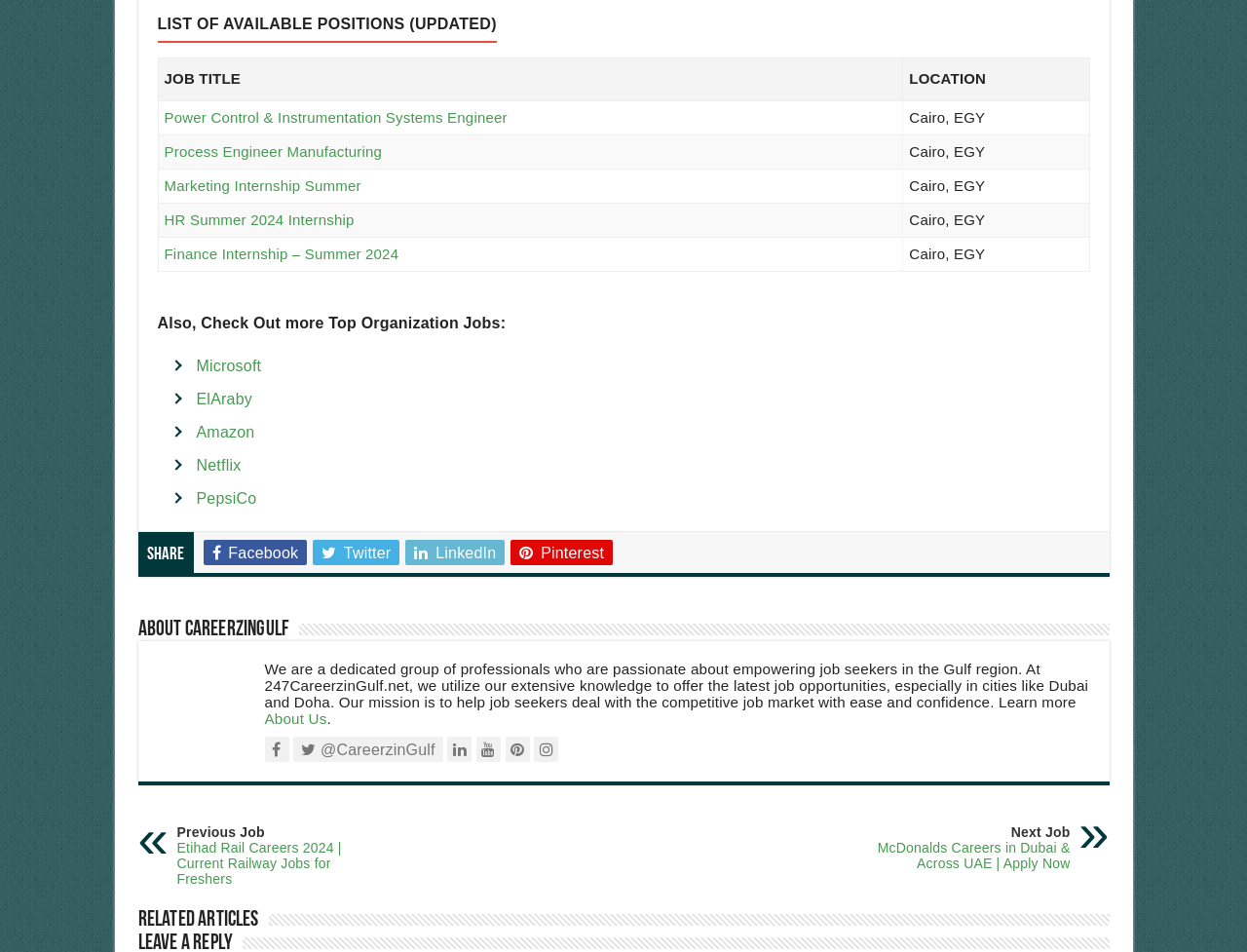Given the description "Netflix", provide the bounding box coordinates of the corresponding UI element.

[0.157, 0.478, 0.193, 0.5]